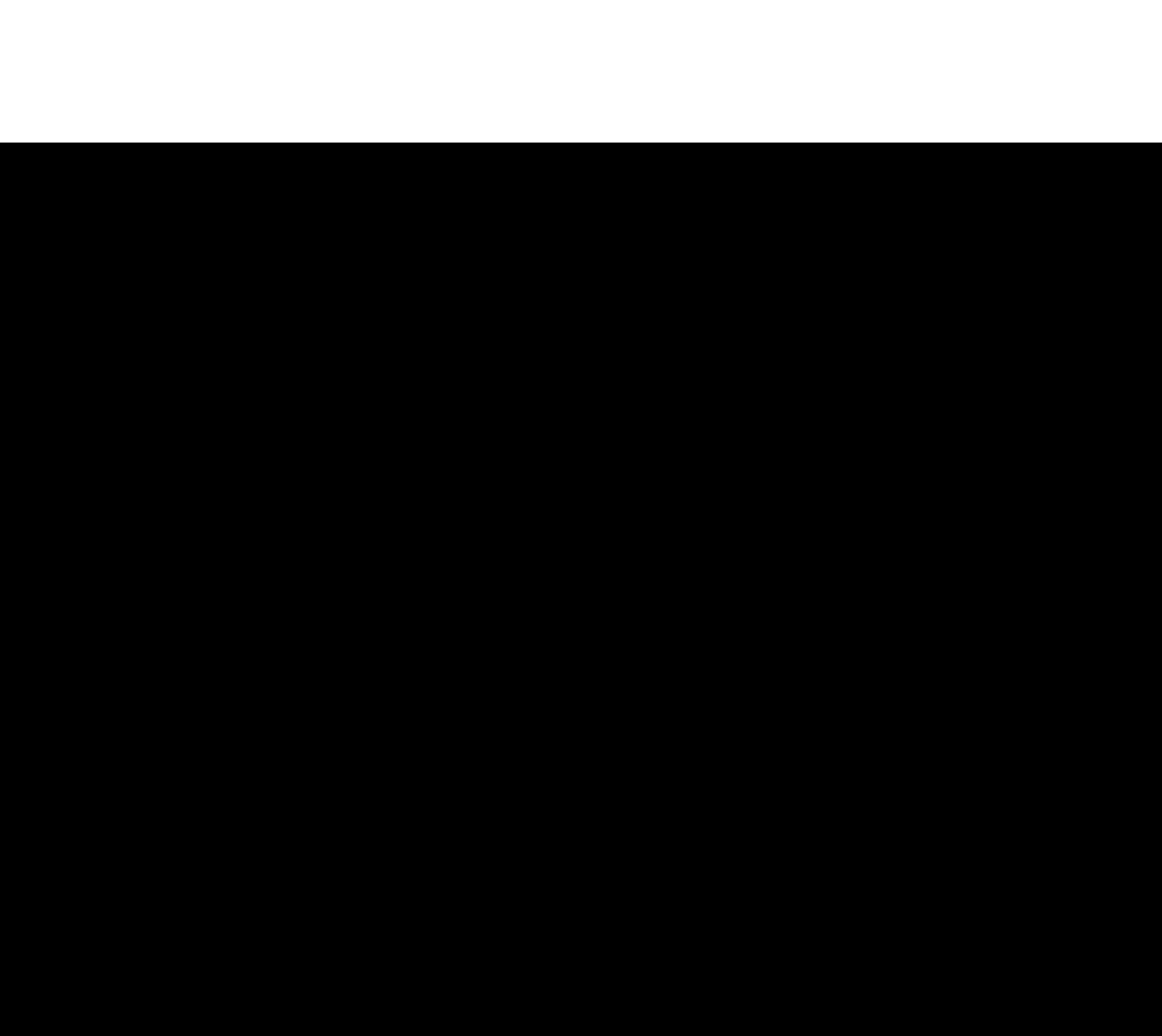What services are offered?
From the image, respond using a single word or phrase.

Leasing, Rent, Insurance